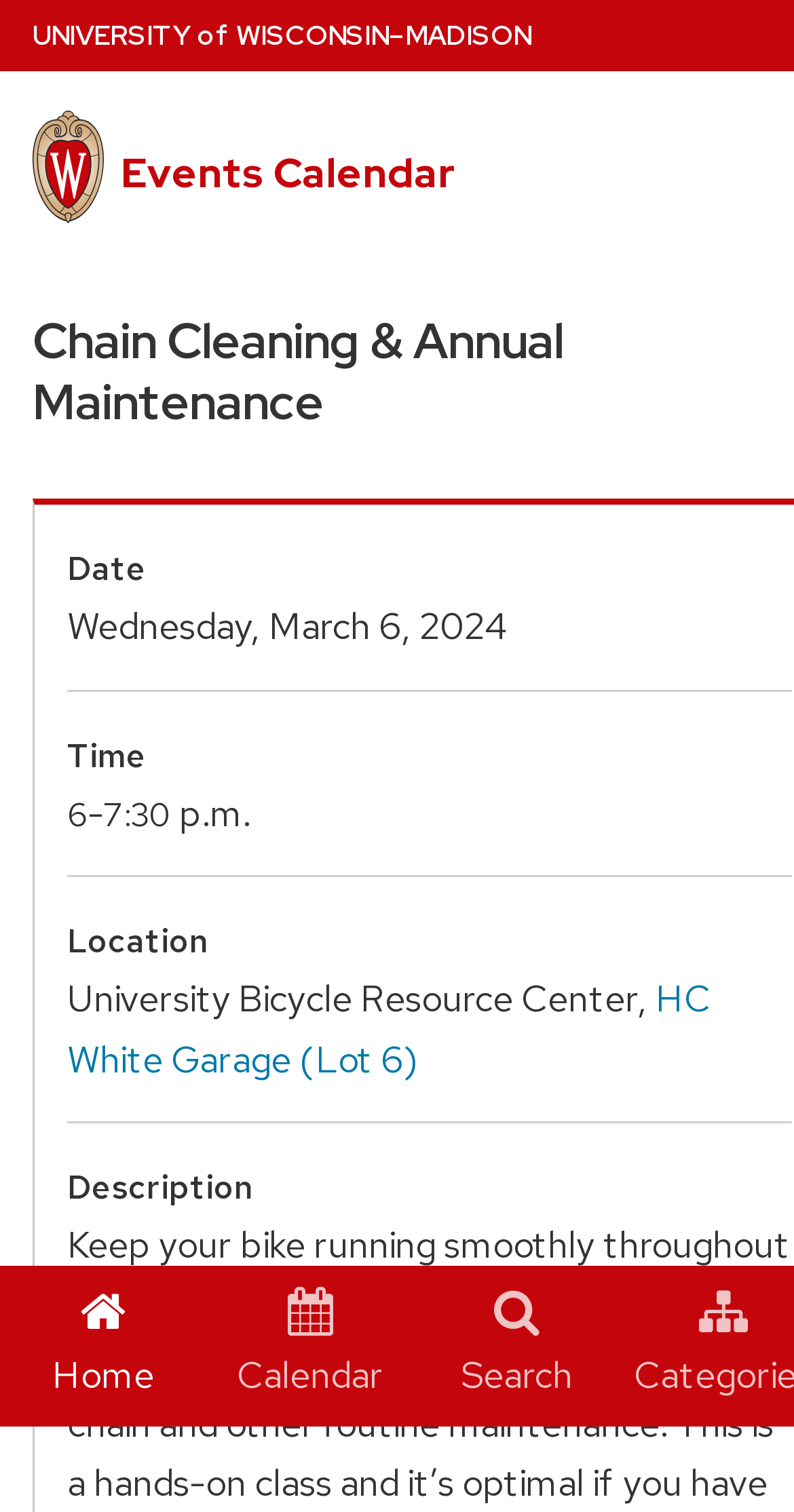What time does the event start?
Deliver a detailed and extensive answer to the question.

I found the start time of the event by looking at the 'Event Details' section, where it lists 'Time' as '7:30 p.m.'.